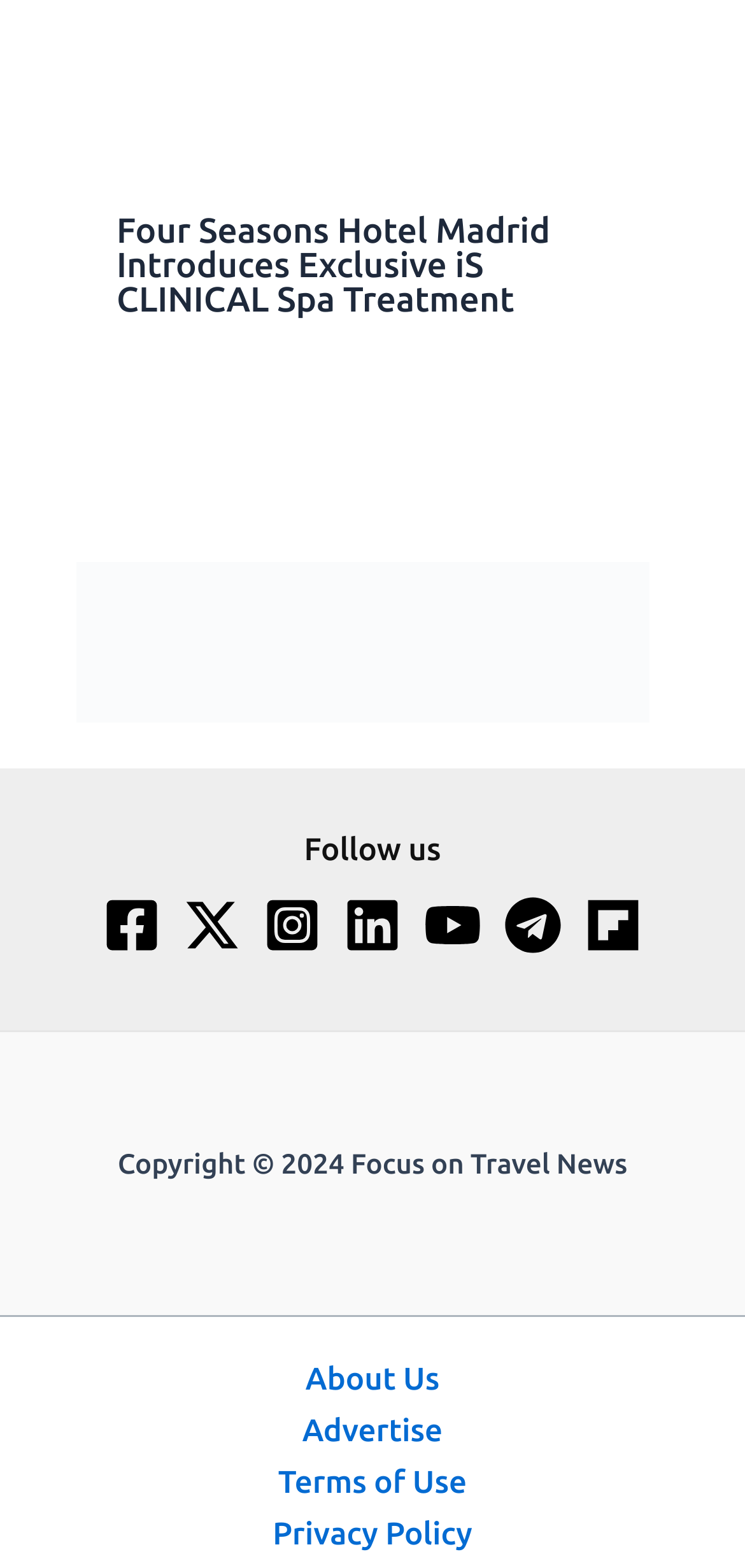Ascertain the bounding box coordinates for the UI element detailed here: "aria-label="Instagram"". The coordinates should be provided as [left, top, right, bottom] with each value being a float between 0 and 1.

[0.354, 0.572, 0.431, 0.609]